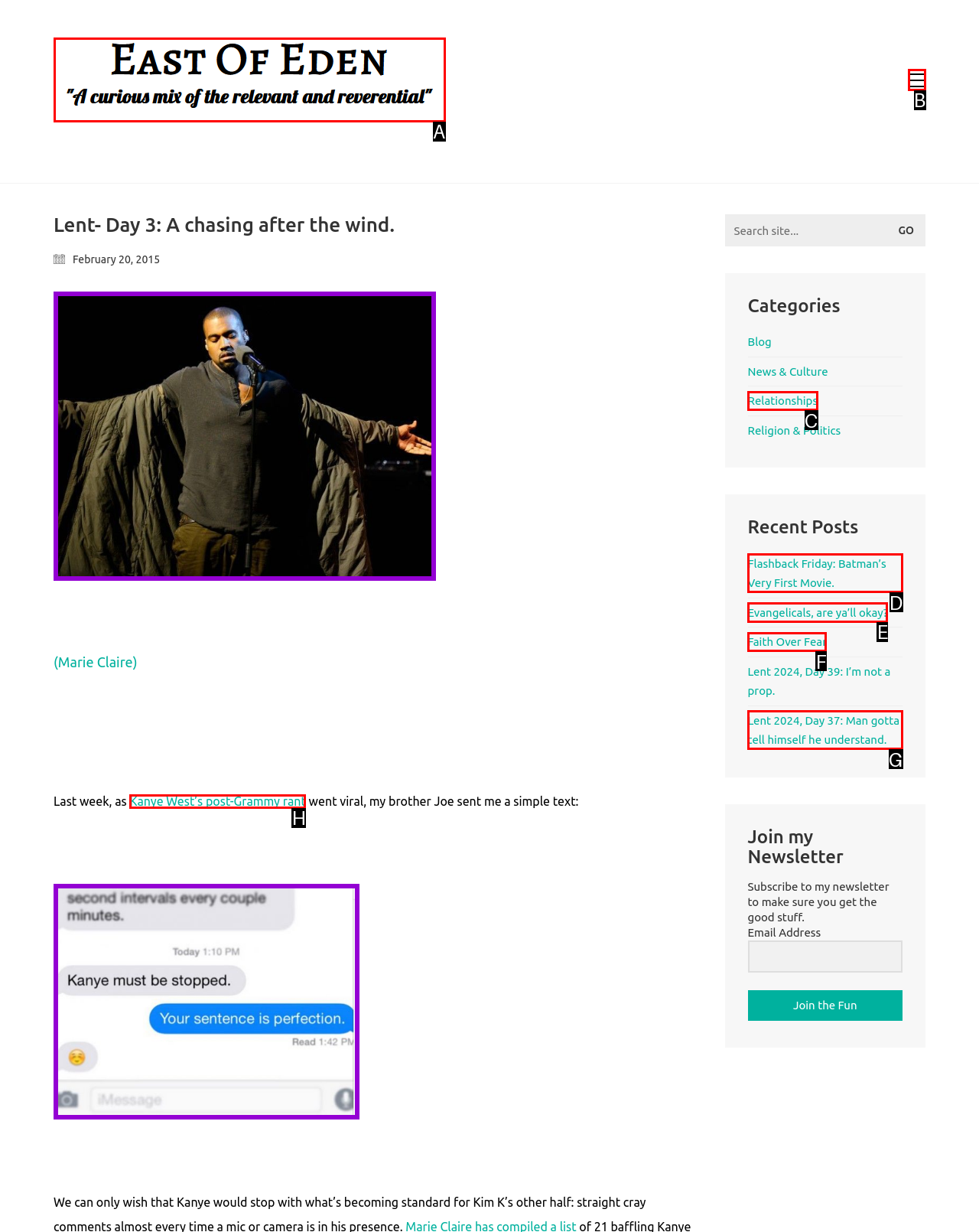Indicate which UI element needs to be clicked to fulfill the task: Click the Gentera Center for Plastic Surgery Logo
Answer with the letter of the chosen option from the available choices directly.

None